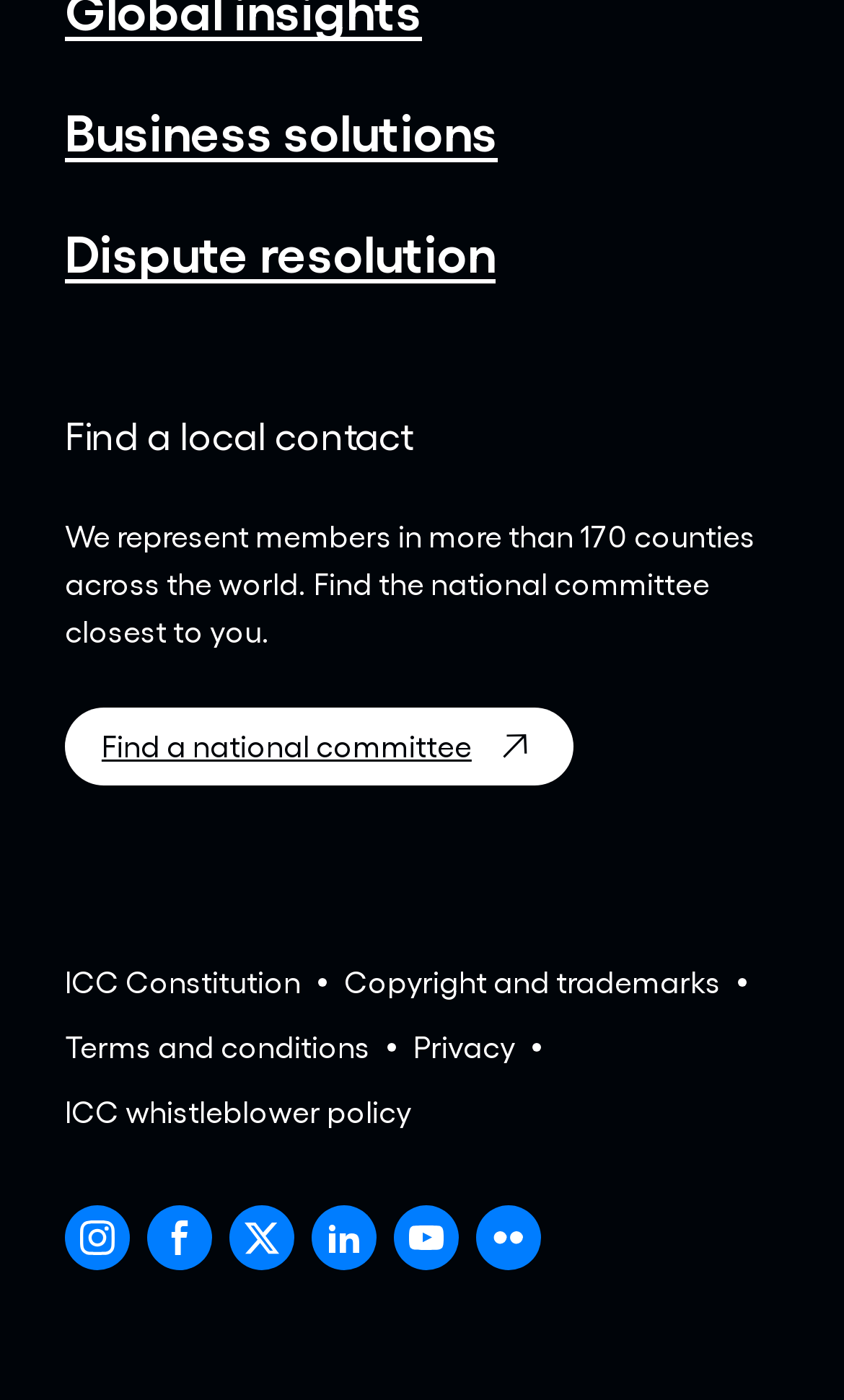Review the image closely and give a comprehensive answer to the question: What is the name of the organization's constitution?

The link element with the text 'ICC Constitution' suggests that the organization's constitution is named as such.